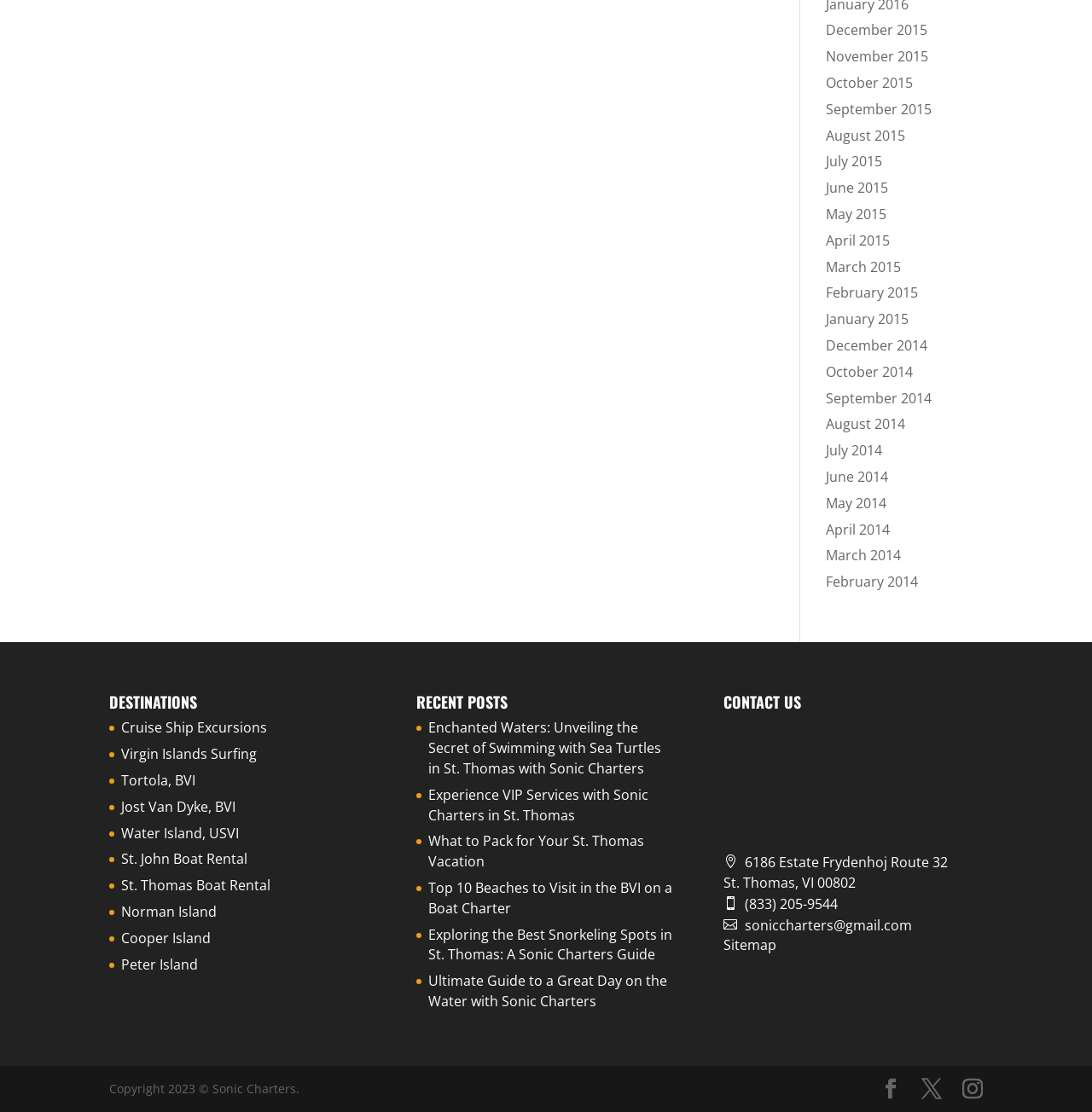How many destinations are listed?
Answer the question with as much detail as you can, using the image as a reference.

I counted the number of links under the 'DESTINATIONS' heading, which include 'Cruise Ship Excursions', 'Virgin Islands Surfing', and 9 specific island destinations.